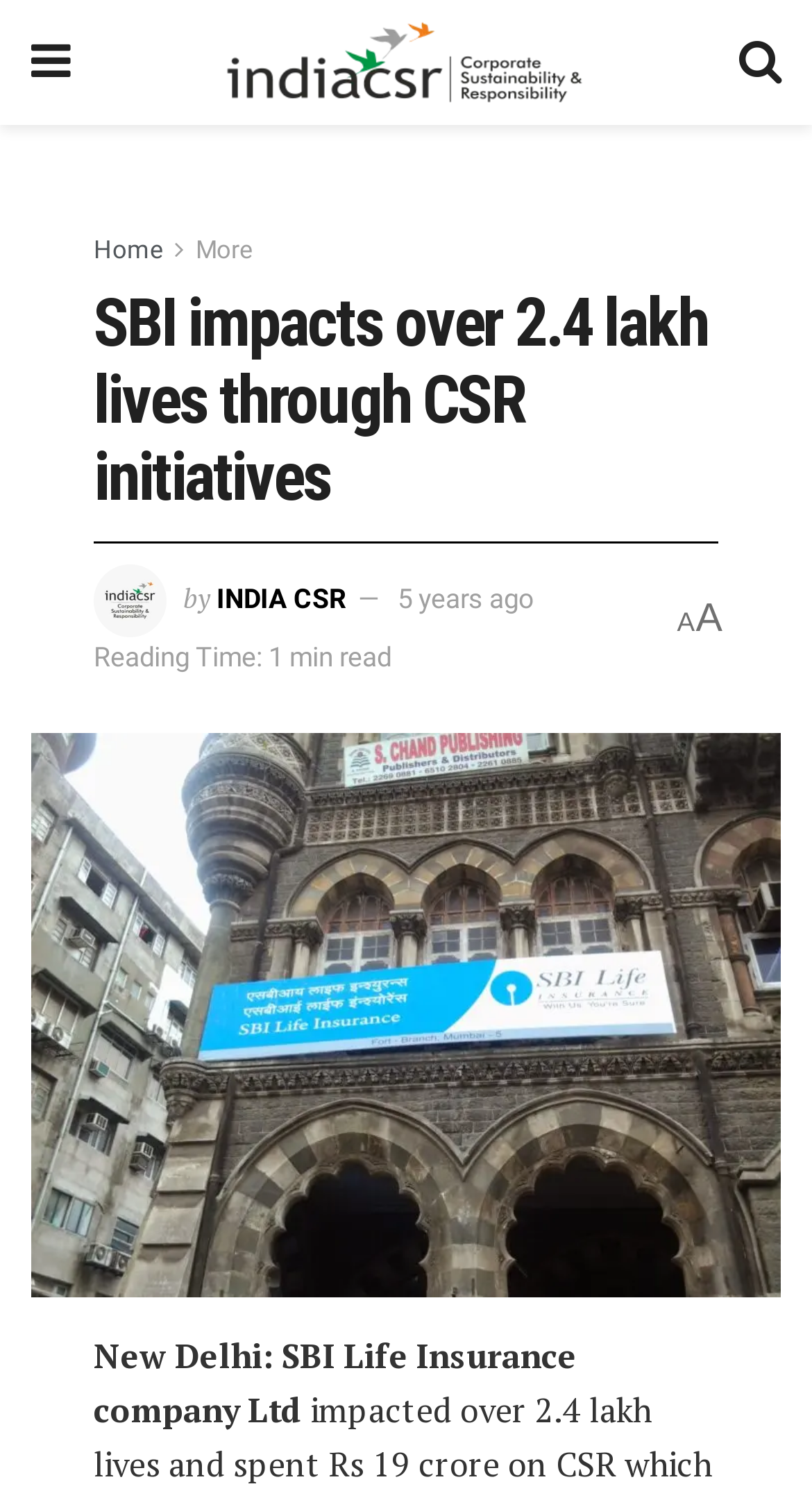Please determine the bounding box coordinates for the element with the description: "5 years ago".

[0.49, 0.392, 0.656, 0.413]